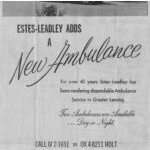Offer a detailed narrative of the scene shown in the image.

The image features a vintage advertisement for Estes-Leadley, announcing the addition of a new ambulance service. The text prominently displays "ESTES-LEADLEY ADDS A New Ambulance," emphasizing the company's commitment to expanding their services in the community. Below the main heading, there's a note stating, "For over 40 years Estes-Leadley has been rendering dependable Ambulance service to Greater Lansing," highlighting their long-standing reputation. The advertisement also encourages potential customers to reach out, with a contact number provided at the bottom: "CALL IV 2 1951 or 01 462-8041," suggesting that the service is available both day and night. This historical piece not only showcases the evolution of emergency services but also reflects the dedication of local businesses in catering to community needs.